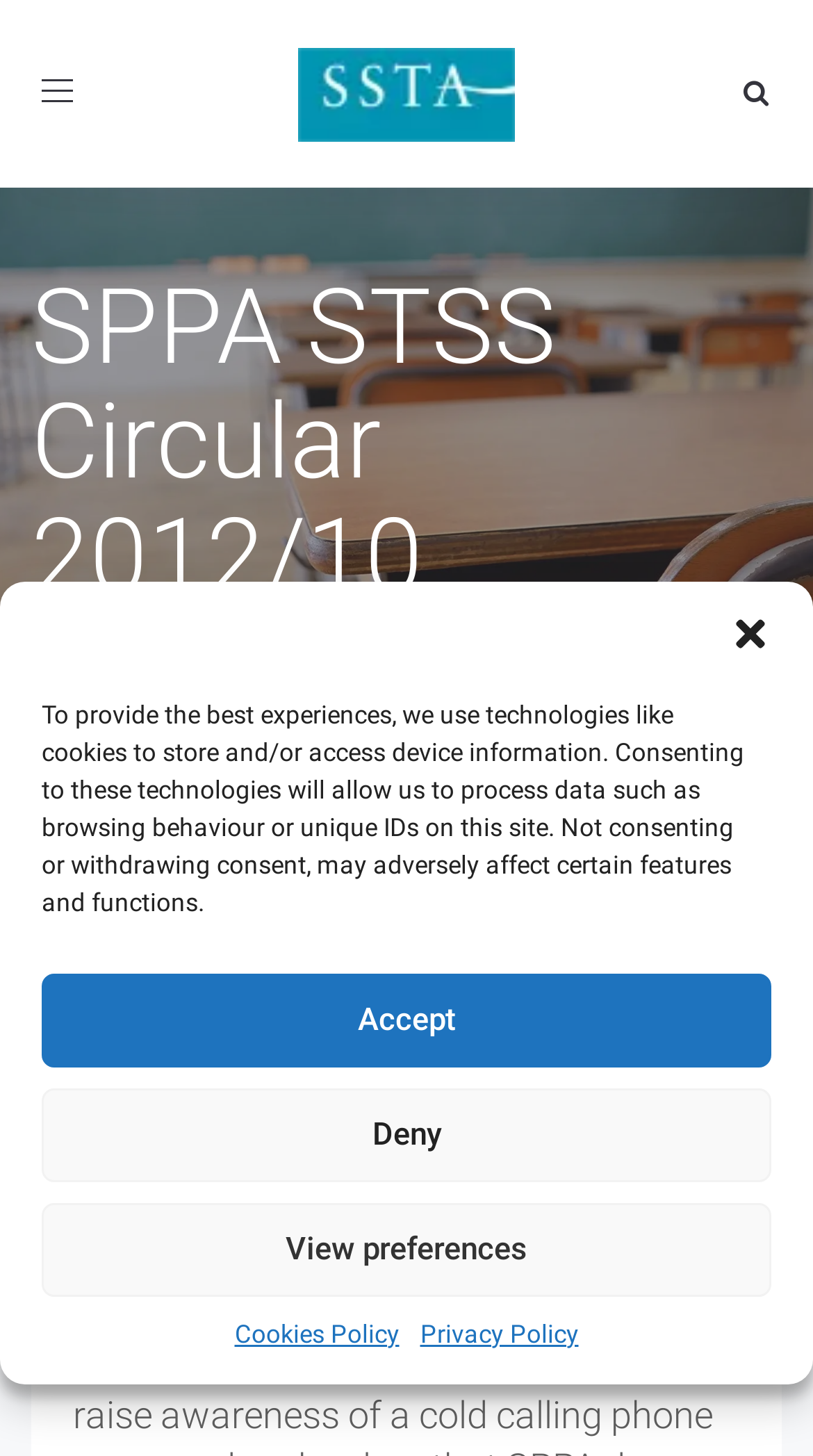Calculate the bounding box coordinates for the UI element based on the following description: "SPPA STSS Circular 2012/10". Ensure the coordinates are four float numbers between 0 and 1, i.e., [left, top, right, bottom].

[0.09, 0.78, 0.749, 0.89]